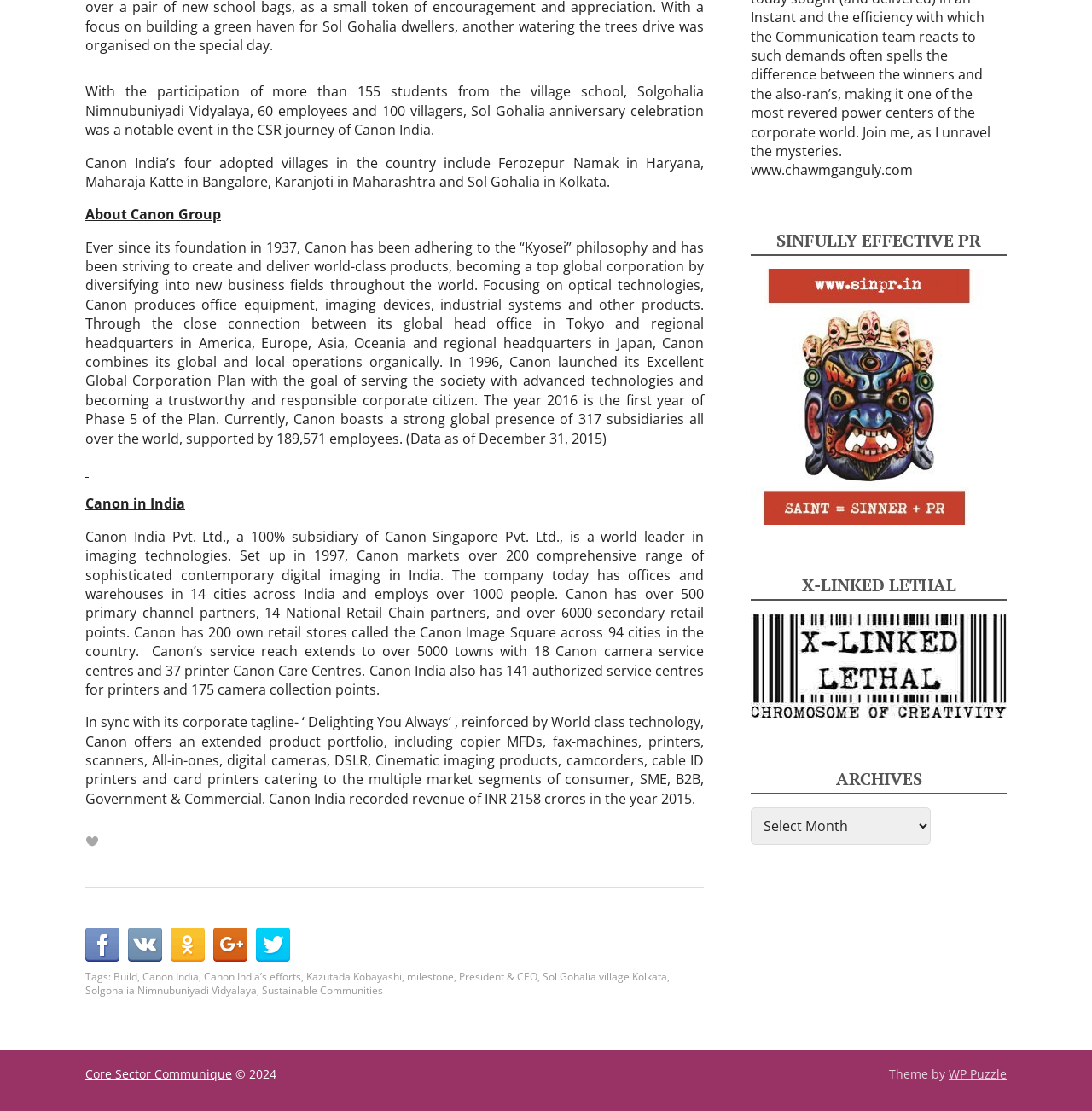Identify the bounding box coordinates of the part that should be clicked to carry out this instruction: "Click on 'Core Sector Communique'".

[0.078, 0.959, 0.212, 0.974]